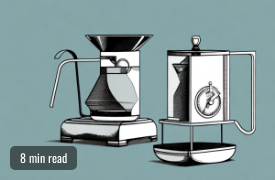Using details from the image, please answer the following question comprehensively:
What feature does the traditional coffee pot have?

The traditional coffee pot on the right features a clock face, which is used for timing the brewing process, indicating that it is a device that allows users to control the brewing time.